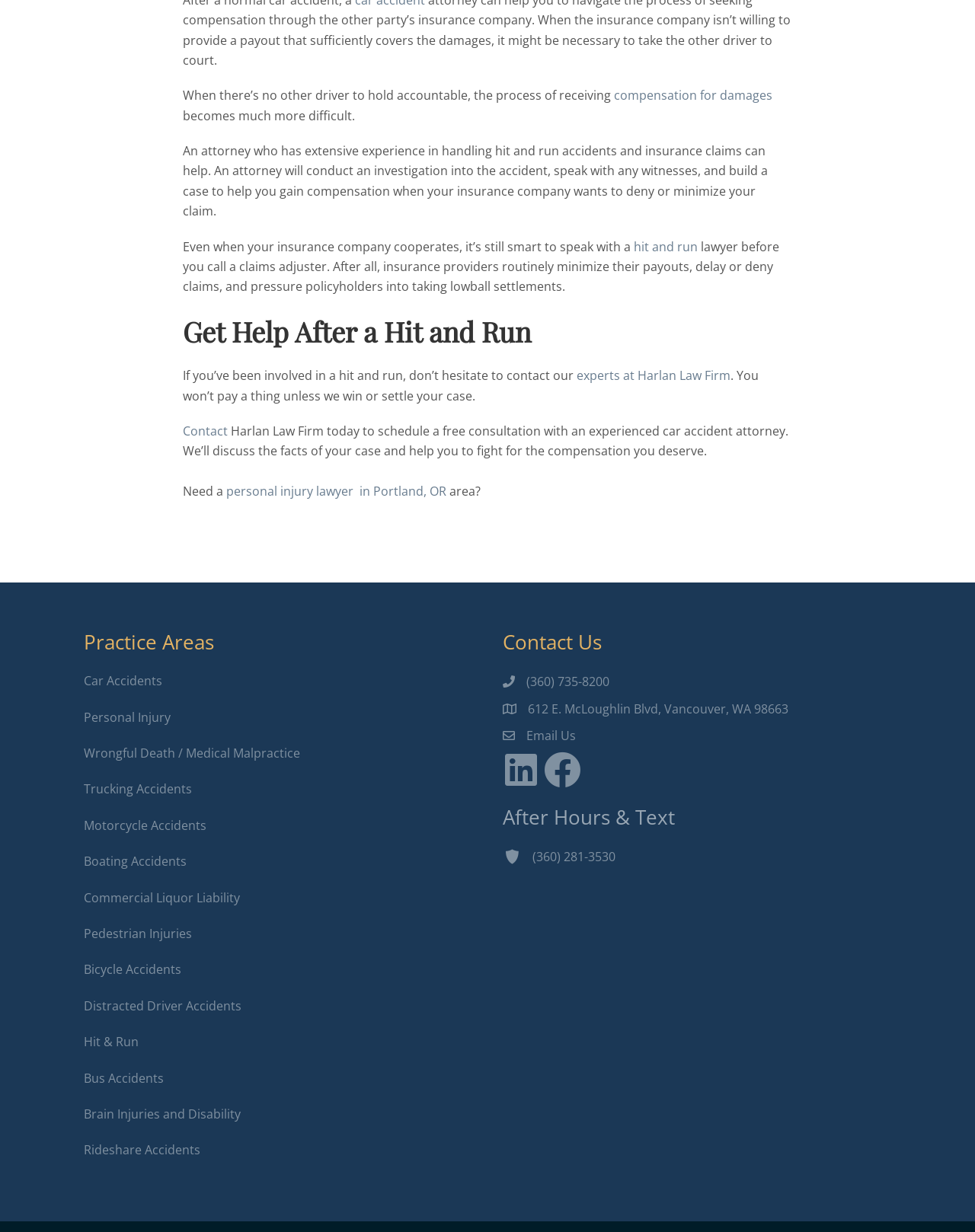What is the location of the law firm?
Please use the image to provide a one-word or short phrase answer.

Vancouver, WA 98663